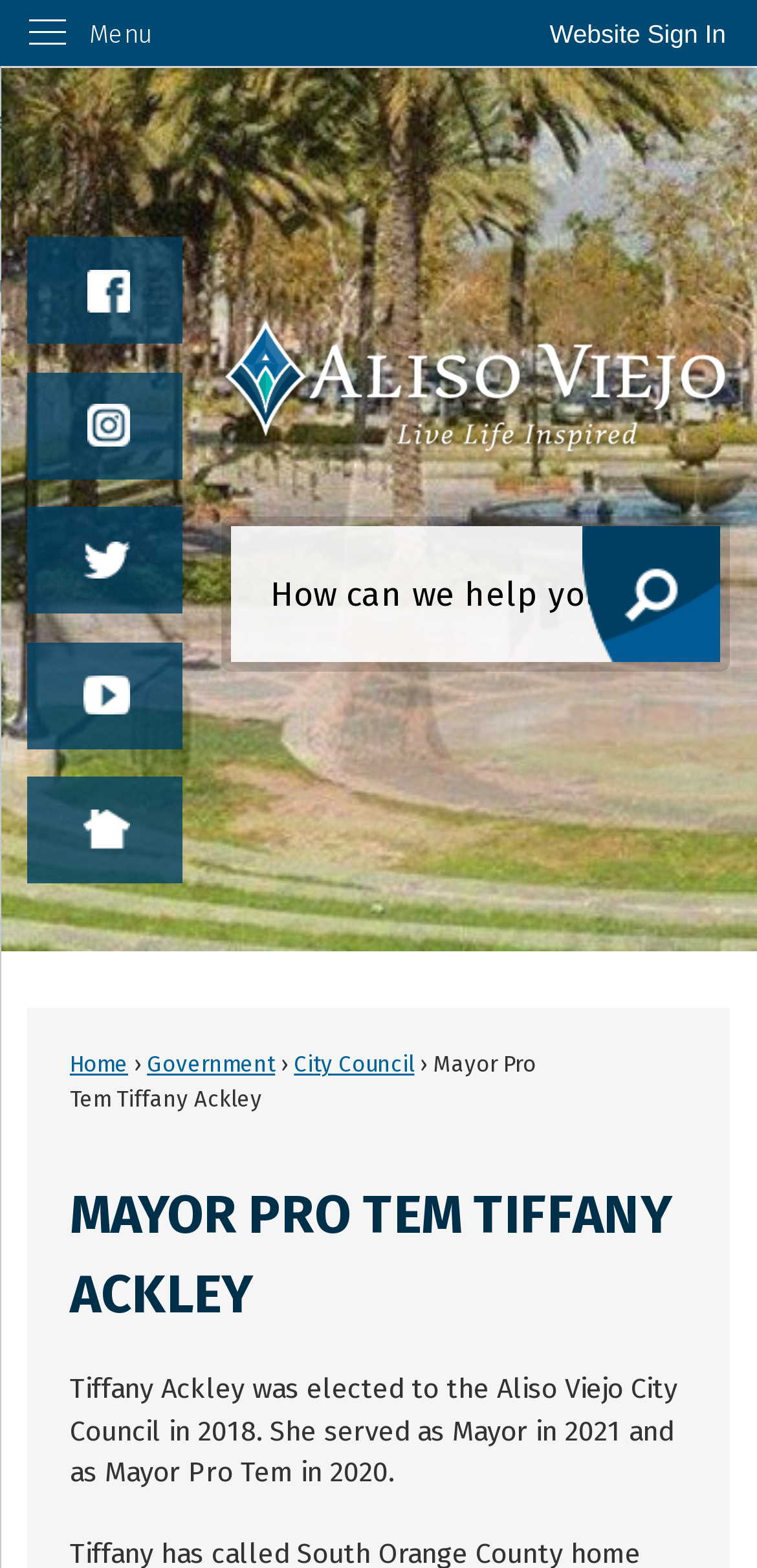Please find and report the primary heading text from the webpage.

MAYOR PRO TEM TIFFANY ACKLEY